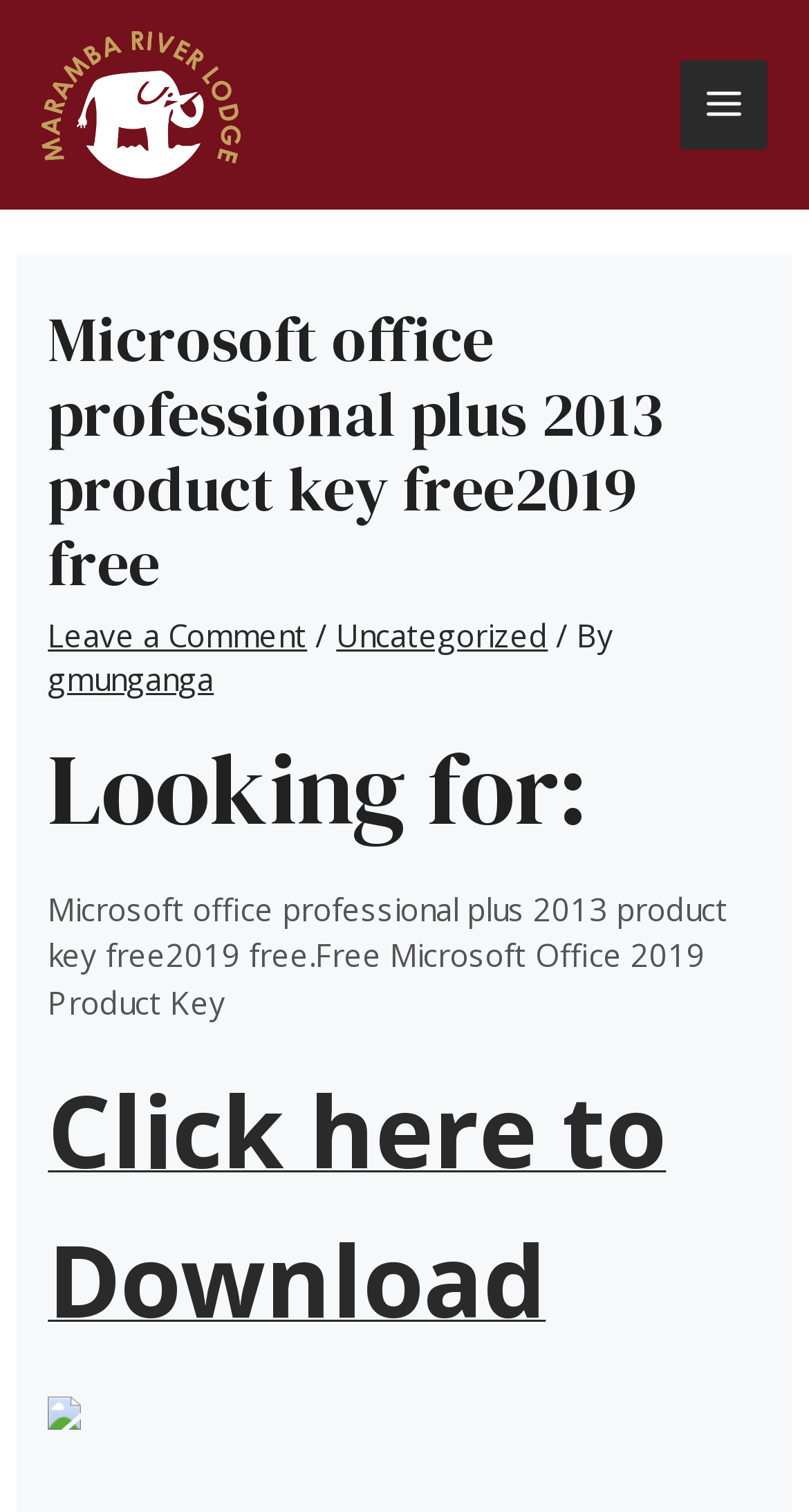What is the category of the webpage content?
Look at the image and answer with only one word or phrase.

Uncategorized